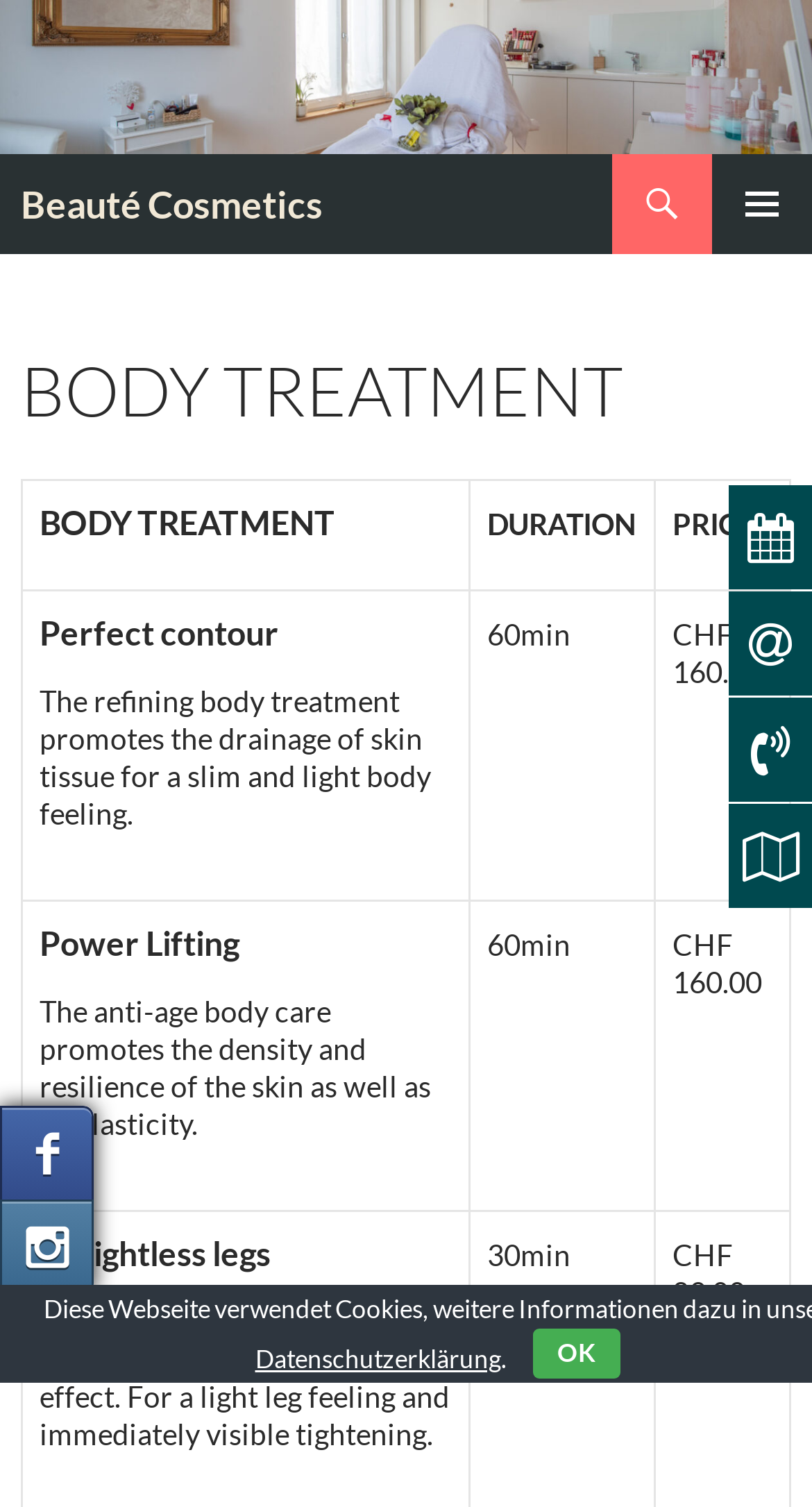Use one word or a short phrase to answer the question provided: 
What is the duration of the 'Perfect contour' treatment?

60min